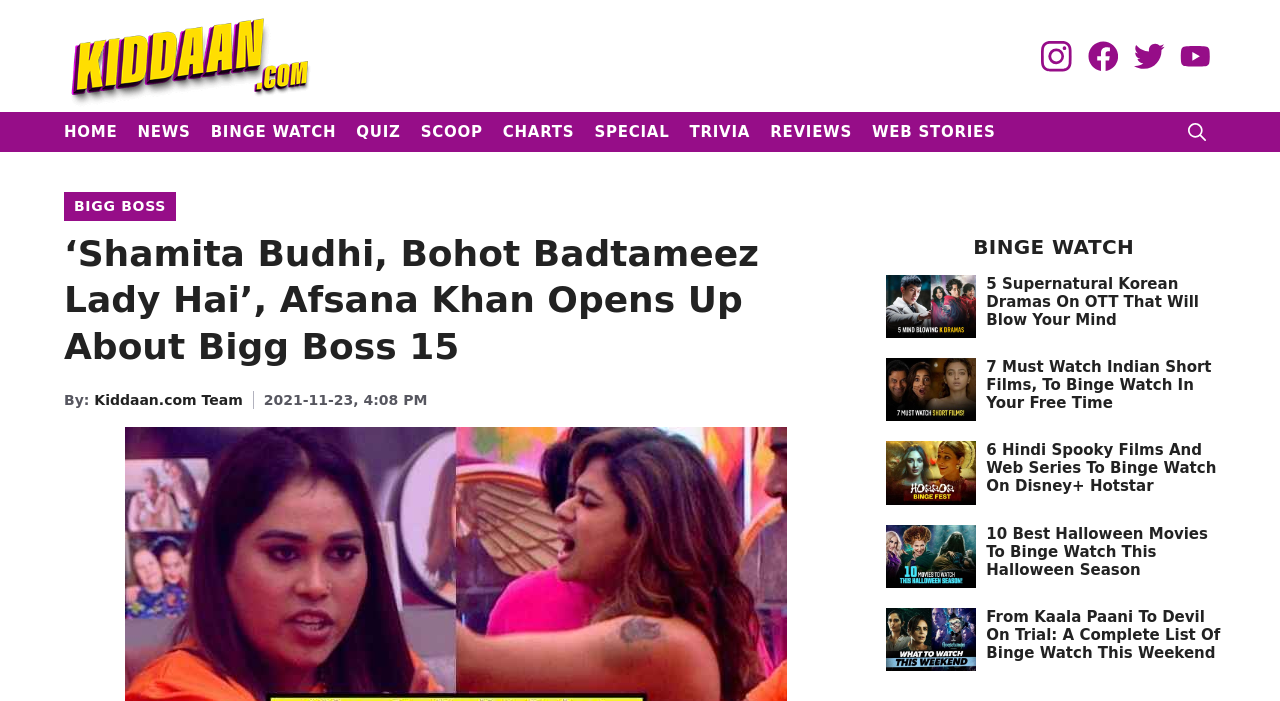Can you find the bounding box coordinates of the area I should click to execute the following instruction: "Click on the 'HOME' link"?

[0.042, 0.16, 0.1, 0.217]